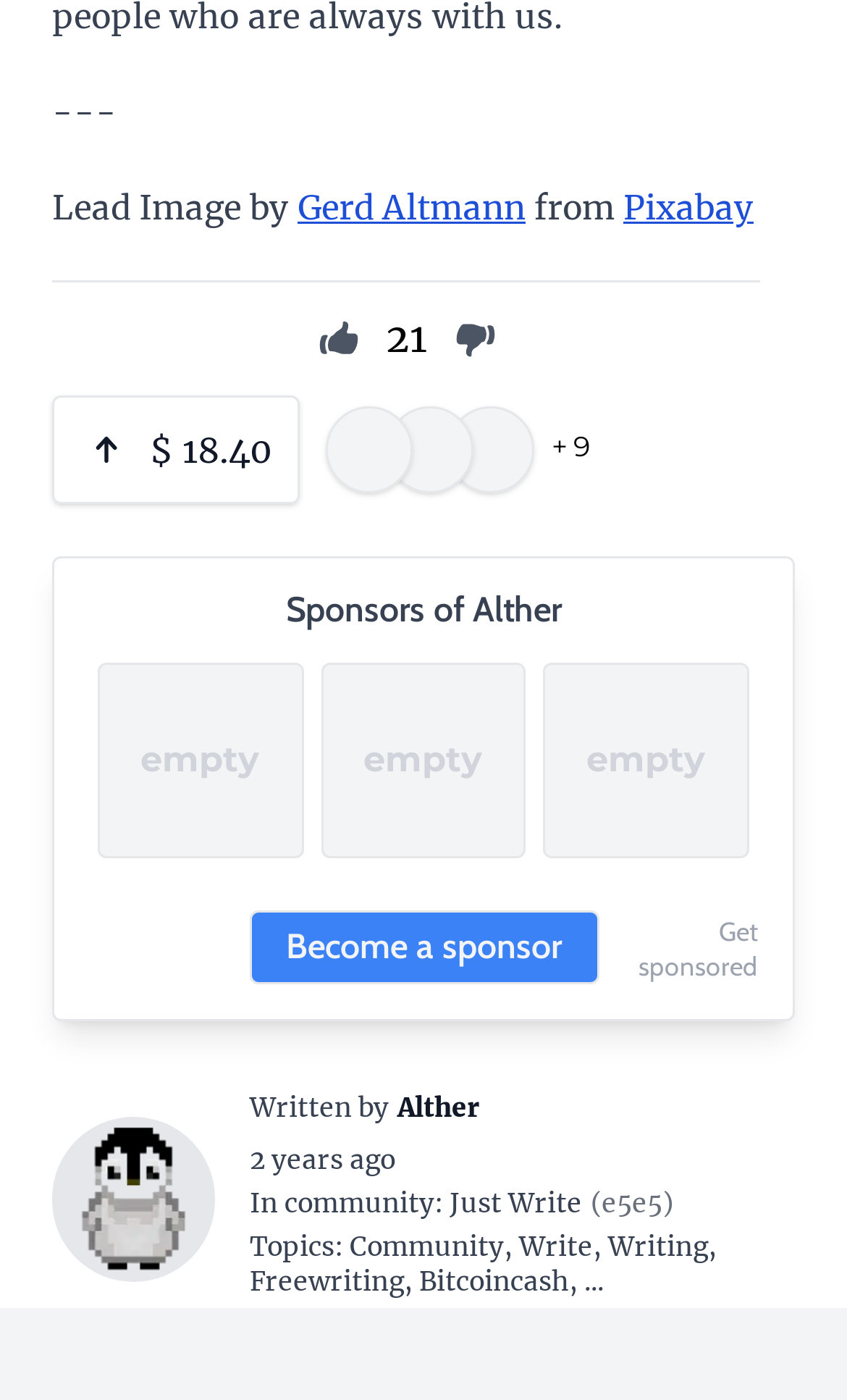Pinpoint the bounding box coordinates of the clickable area needed to execute the instruction: "View the sponsor information". The coordinates should be specified as four float numbers between 0 and 1, i.e., [left, top, right, bottom].

[0.337, 0.42, 0.663, 0.45]